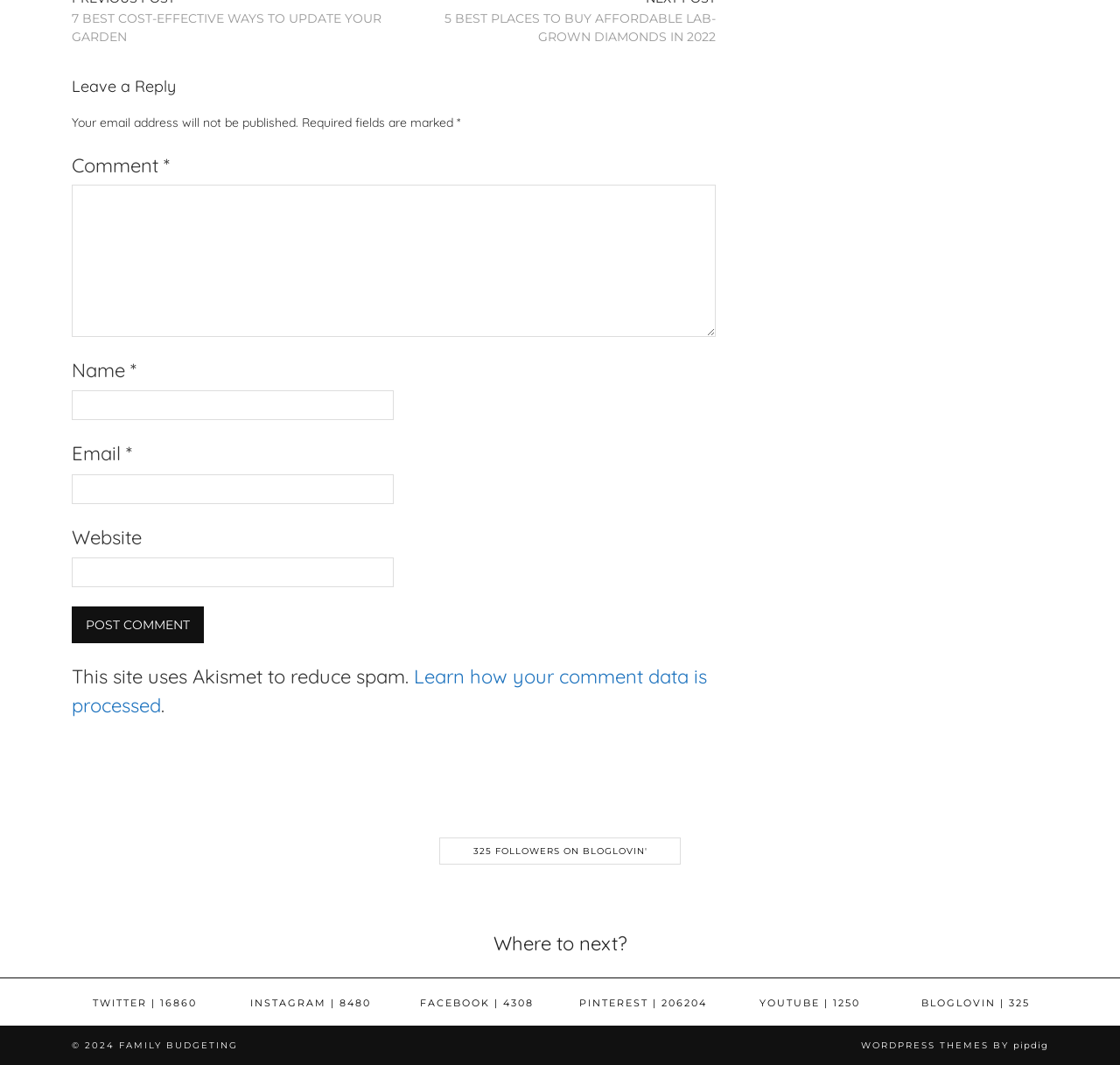Locate the bounding box coordinates of the segment that needs to be clicked to meet this instruction: "Leave a comment".

[0.064, 0.173, 0.639, 0.316]